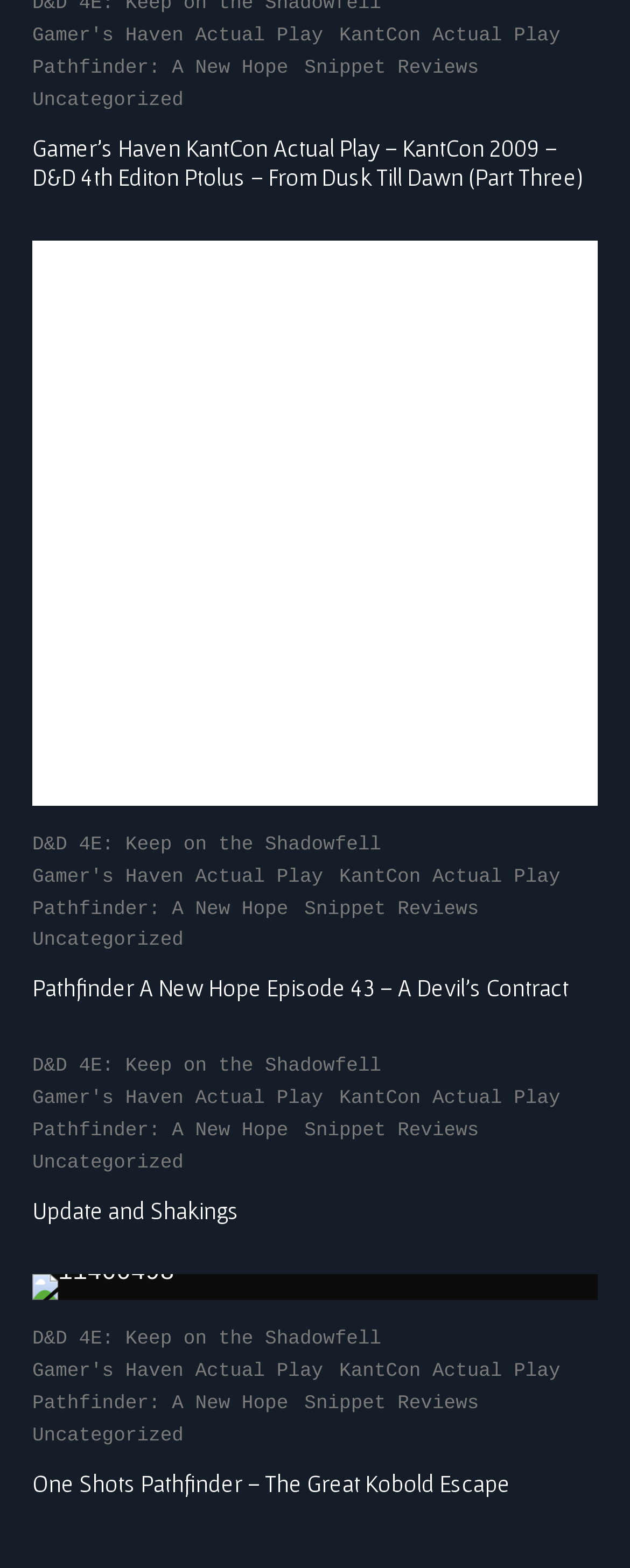Please mark the bounding box coordinates of the area that should be clicked to carry out the instruction: "Read the article titled One Shots Pathfinder – The Great Kobold Escape".

[0.051, 0.928, 0.949, 0.955]